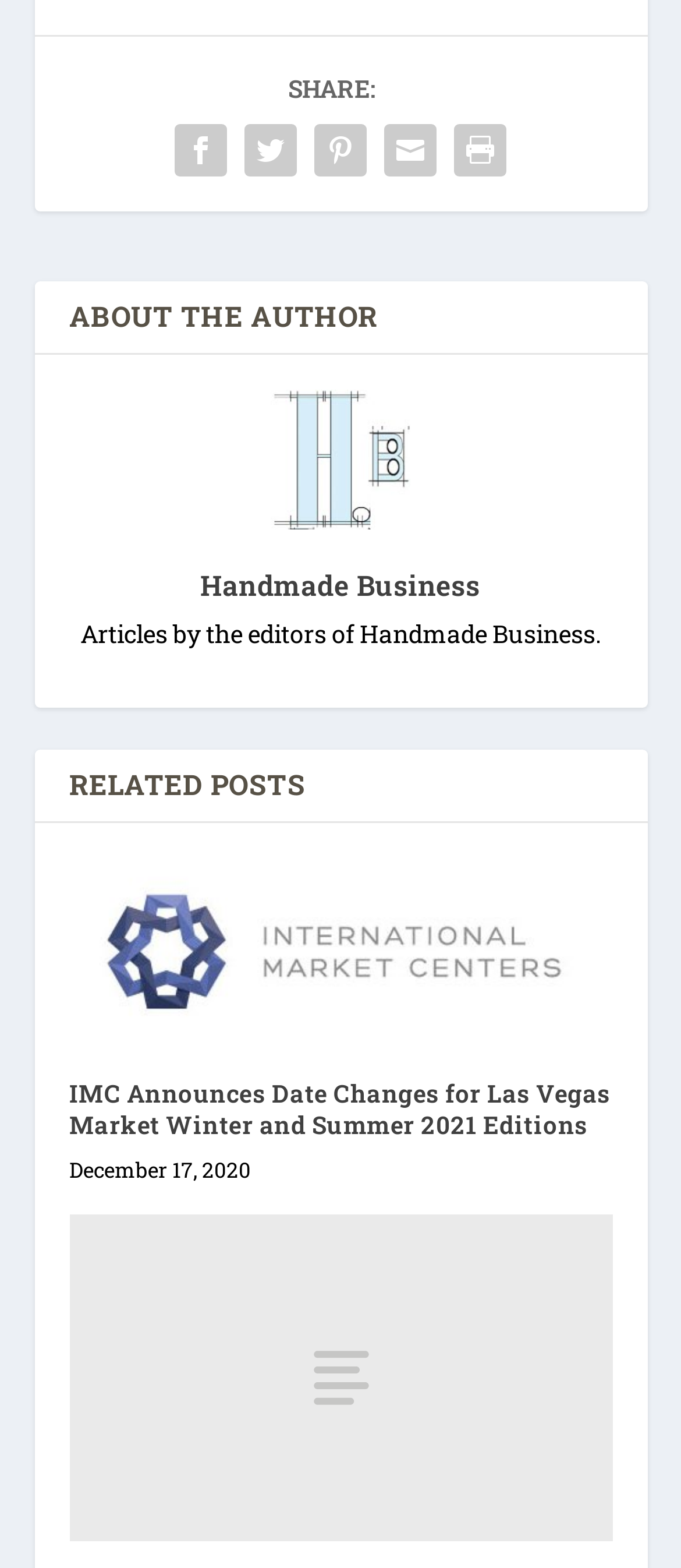Based on the image, please elaborate on the answer to the following question:
What is the date of the article?

The date of the article can be found in the static text 'December 17, 2020'.